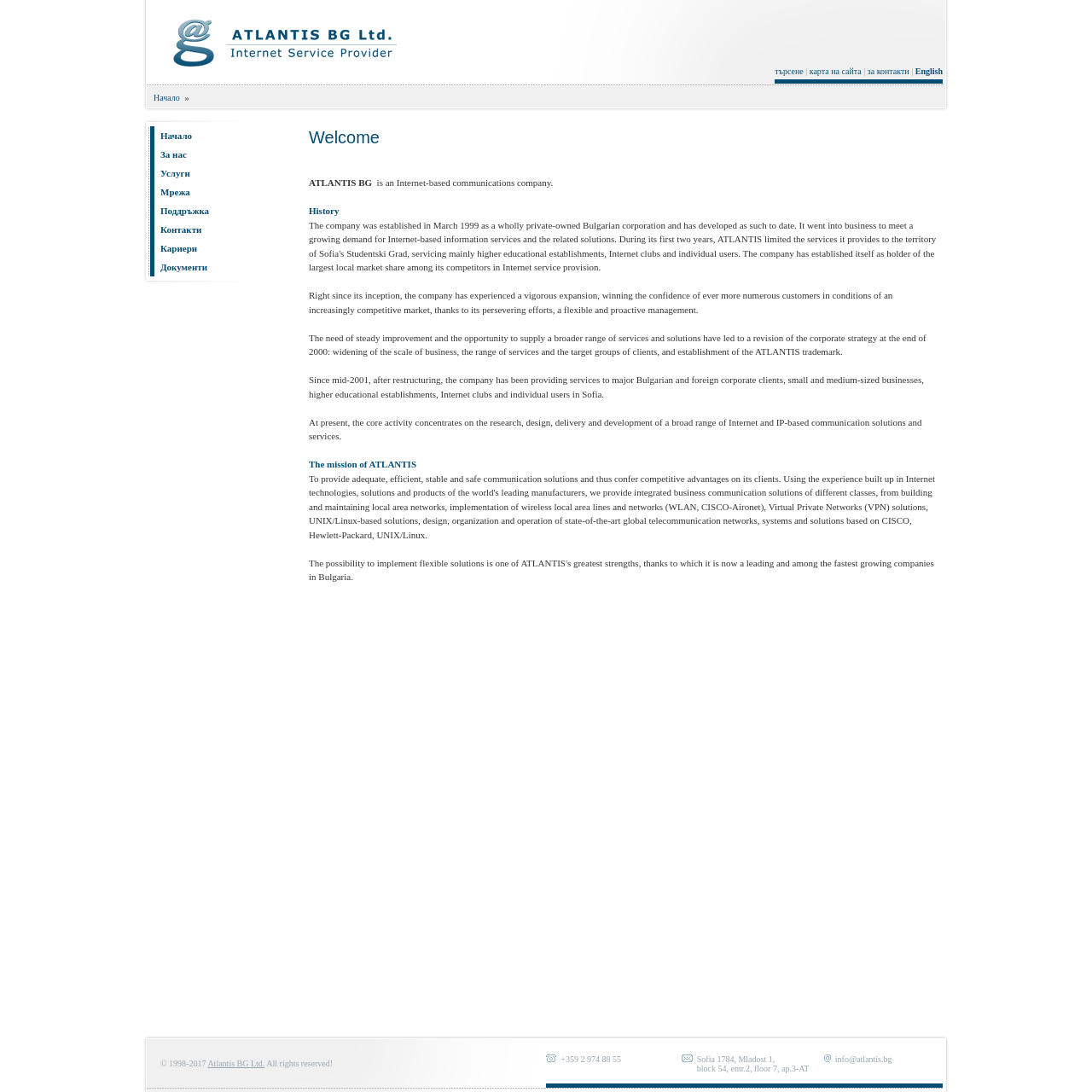Describe all visible elements and their arrangement on the webpage.

The webpage is about Atlantis BG, Ltd., an Internet-based communications company. At the top, there is a logo and a navigation menu with links to "търсене" (search), "карта на сайта" (site map), "за контакти" (contact us), and "English". Below the navigation menu, there is a heading "Начало" (home) with a link to the home page.

On the left side, there is a vertical menu with links to various sections of the website, including "Начало" (home), "За нас" (about us), "Услуги" (services), "Мрежа" (network), "Поддръжка" (support), "Контакти" (contacts), "Кариери" (careers), and "Документи" (documents).

The main content of the page is a welcome message and a brief history of the company. The company was established in 1999 as a private-owned Bulgarian corporation and has since developed into a leading Internet service provider. The text describes the company's expansion, its mission, and its services, including research, design, delivery, and development of Internet and IP-based communication solutions.

At the bottom of the page, there is a footer with copyright information, a link to Atlantis BG Ltd., and contact information, including a phone number, address, and email address. There are also several small images scattered throughout the page, likely used as icons or decorations.